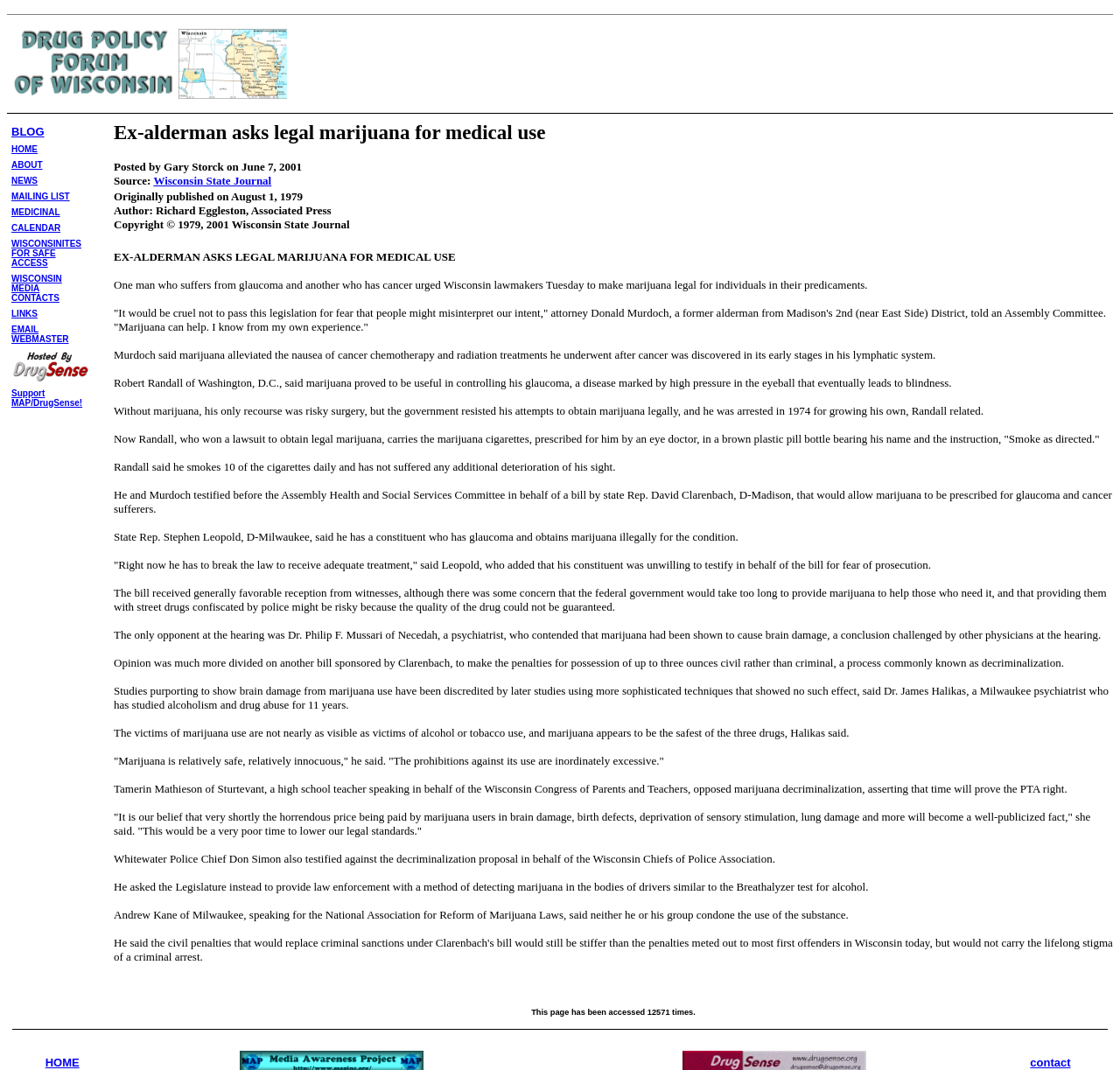Locate the bounding box coordinates of the clickable area needed to fulfill the instruction: "Click the 'MEDICINAL' link".

[0.01, 0.19, 0.054, 0.204]